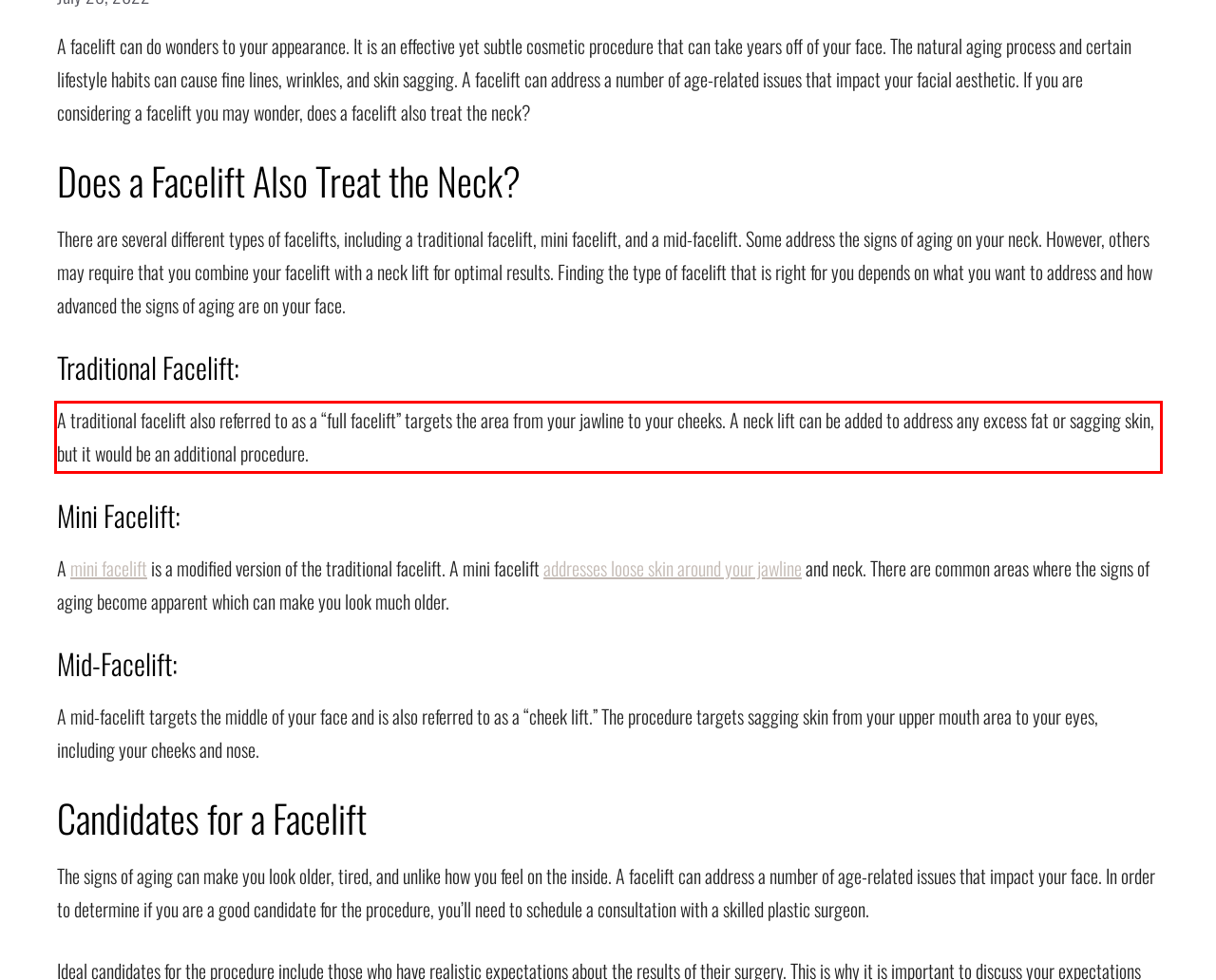Please perform OCR on the text content within the red bounding box that is highlighted in the provided webpage screenshot.

A traditional facelift also referred to as a “full facelift” targets the area from your jawline to your cheeks. A neck lift can be added to address any excess fat or sagging skin, but it would be an additional procedure.